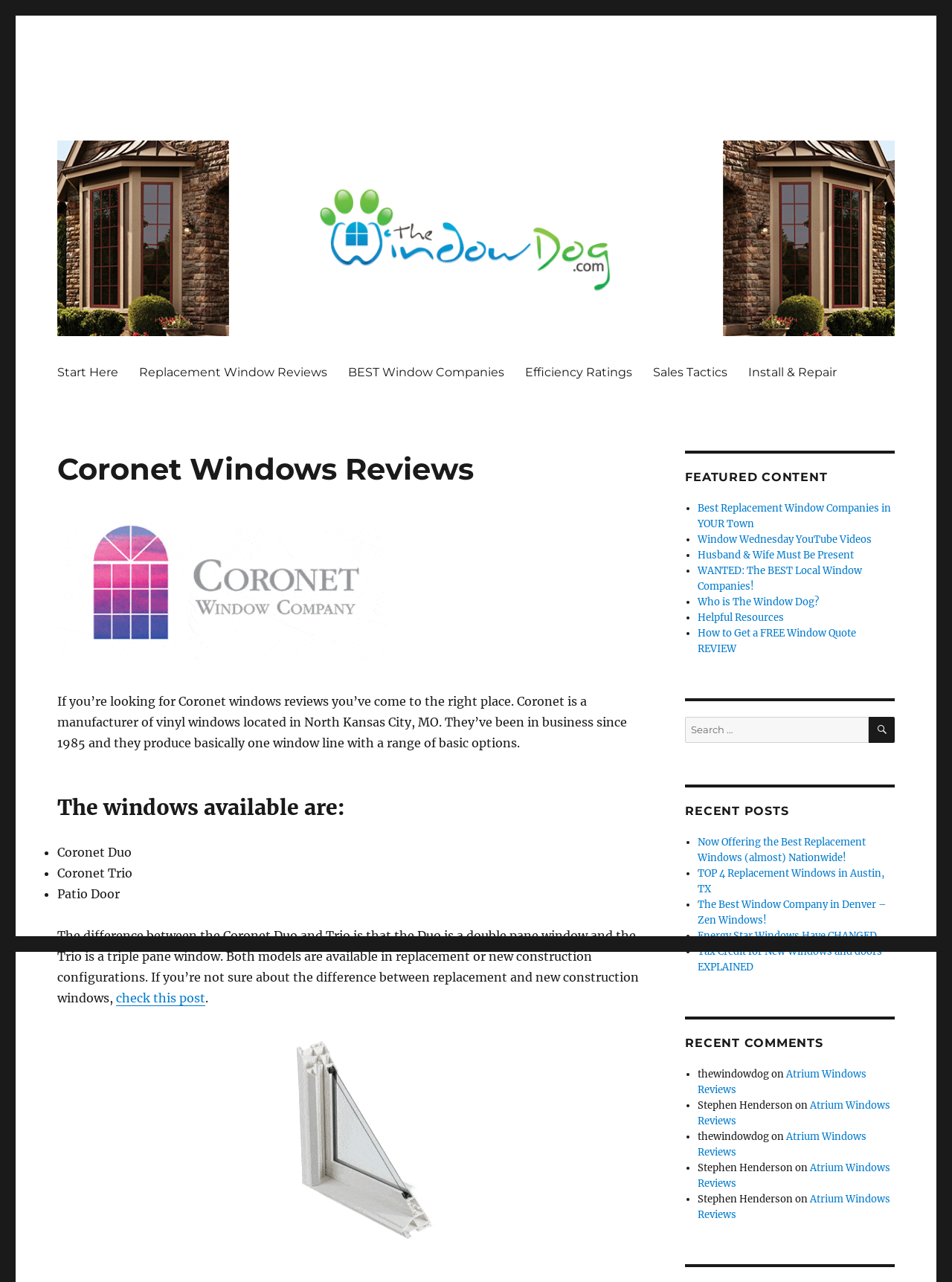Offer a meticulous caption that includes all visible features of the webpage.

This webpage is about Coronet windows reviews and provides information on replacement windows for homes. At the top, there is a heading "Find the Best Replacement Windows For Your Home" followed by a link. Below this, there is a primary menu with links to various sections, including "Start Here", "Replacement Window Reviews", "BEST Window Companies", "Efficiency Ratings", "Sales Tactics", and "Install & Repair".

On the left side, there is a section dedicated to Coronet windows reviews, which includes a heading, an image, and a brief description of the company. Below this, there is a list of the types of windows available from Coronet, including Coronet Duo, Coronet Trio, and Patio Door. The webpage also explains the difference between the Coronet Duo and Trio models.

On the right side, there are several sections, including "FEATURED CONTENT", "RECENT POSTS", and "RECENT COMMENTS". The "FEATURED CONTENT" section lists several links to articles, including "Best Replacement Window Companies in YOUR Town" and "Window Wednesday YouTube Videos". The "RECENT POSTS" section lists several links to recent articles, including "Now Offering the Best Replacement Windows (almost) Nationwide!" and "TOP 4 Replacement Windows in Austin, TX". The "RECENT COMMENTS" section lists several comments from users, including "thewindowdog" and "Stephen Henderson", with links to the articles they commented on.

At the bottom right, there is a search bar with a button labeled "SEARCH".